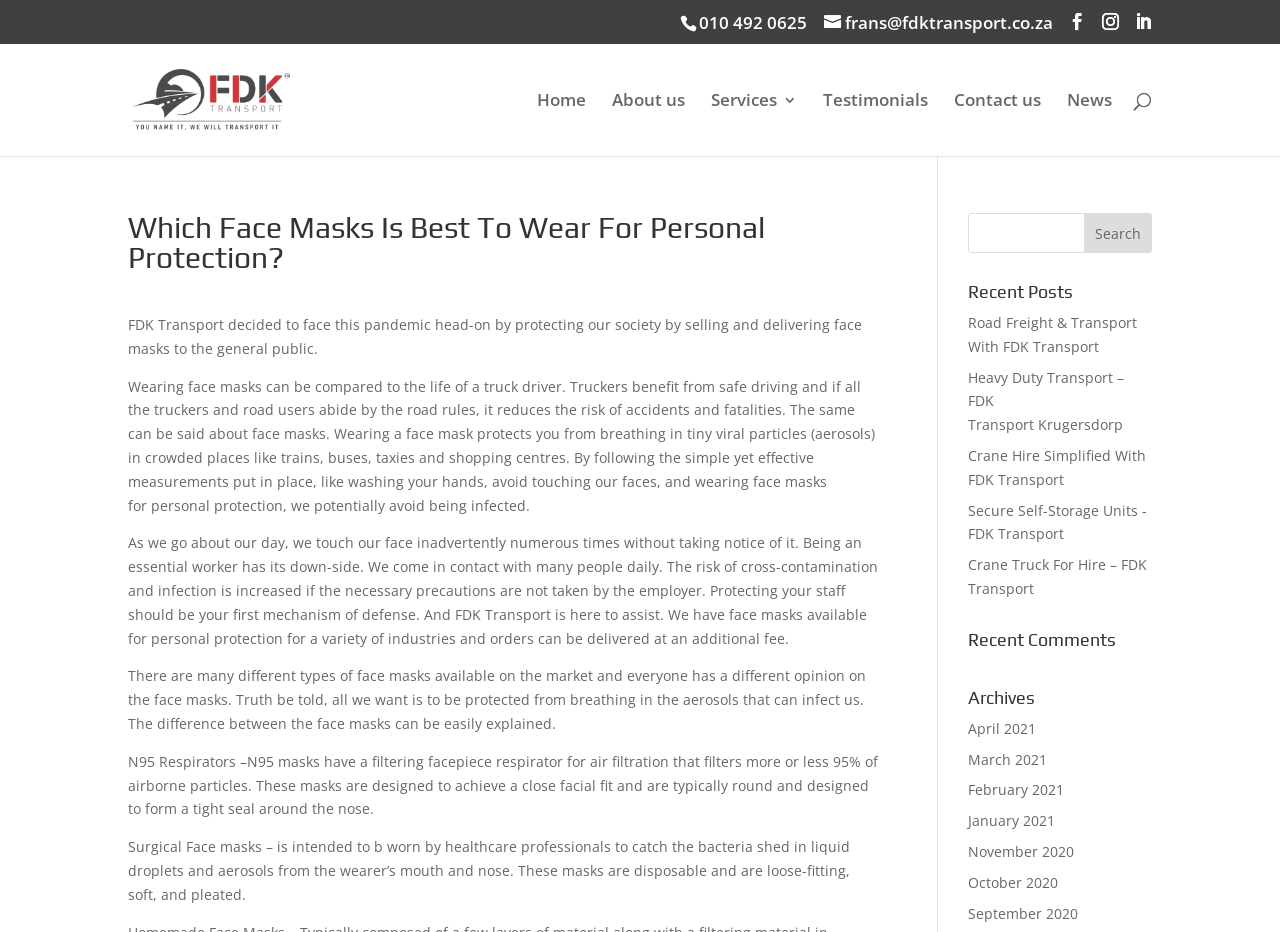From the details in the image, provide a thorough response to the question: What is the phone number of FDK Transport?

The phone number of FDK Transport can be found at the top of the webpage, in the static text element with the bounding box coordinates [0.546, 0.012, 0.63, 0.036].